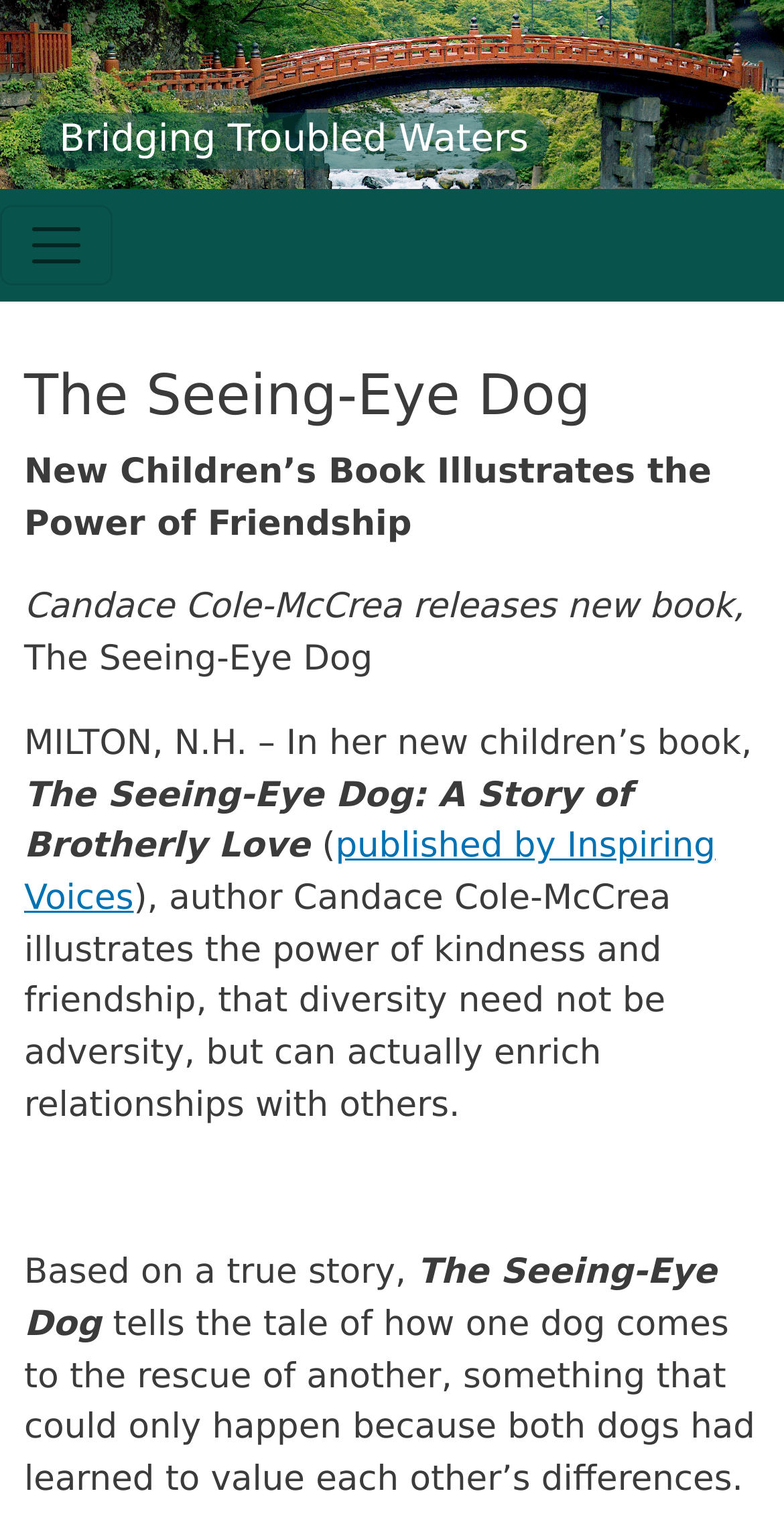Identify and provide the text of the main header on the webpage.

The Seeing-Eye Dog